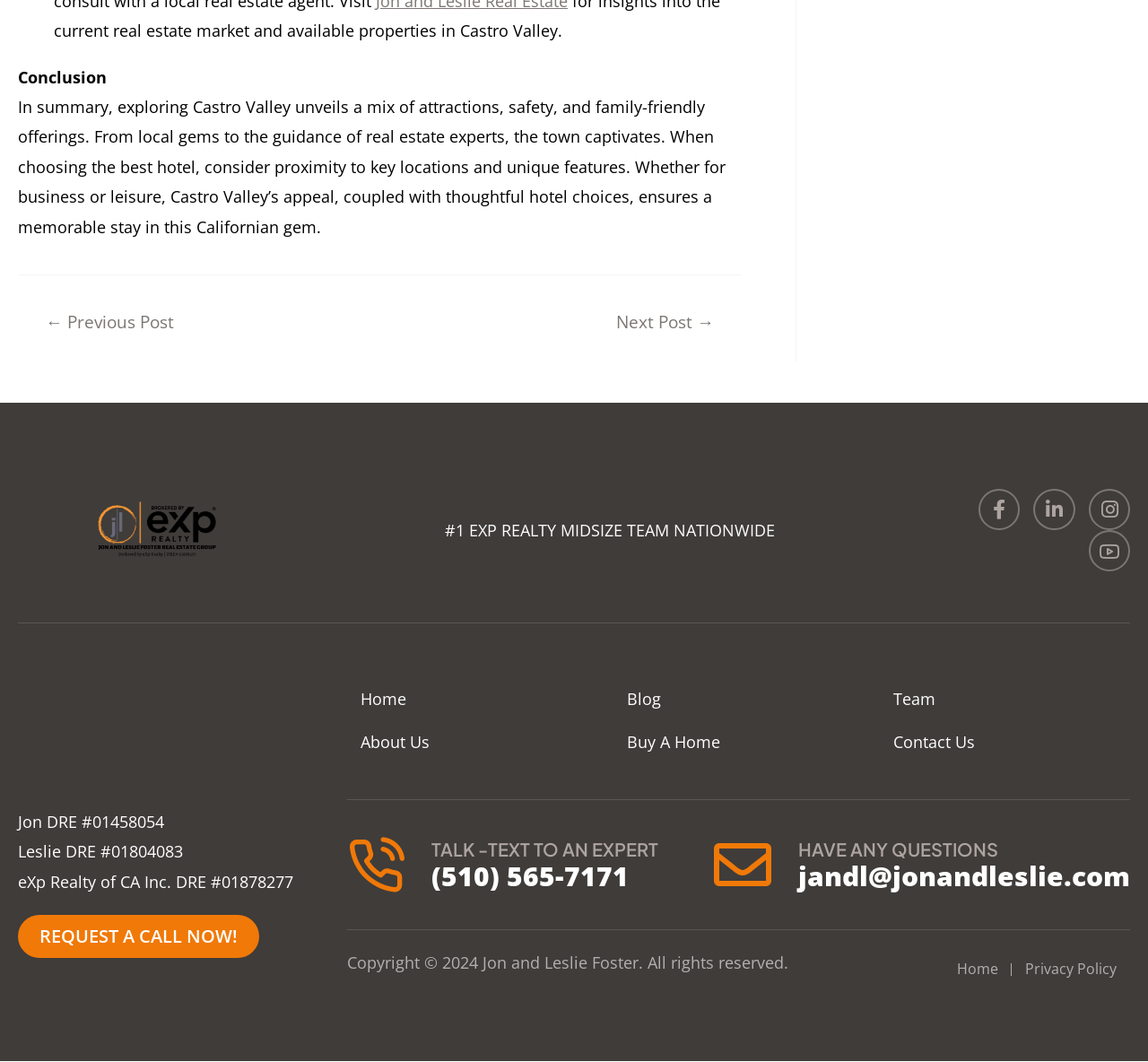Show the bounding box coordinates of the element that should be clicked to complete the task: "Click on 'REQUEST A CALL NOW!' button".

[0.016, 0.862, 0.226, 0.902]